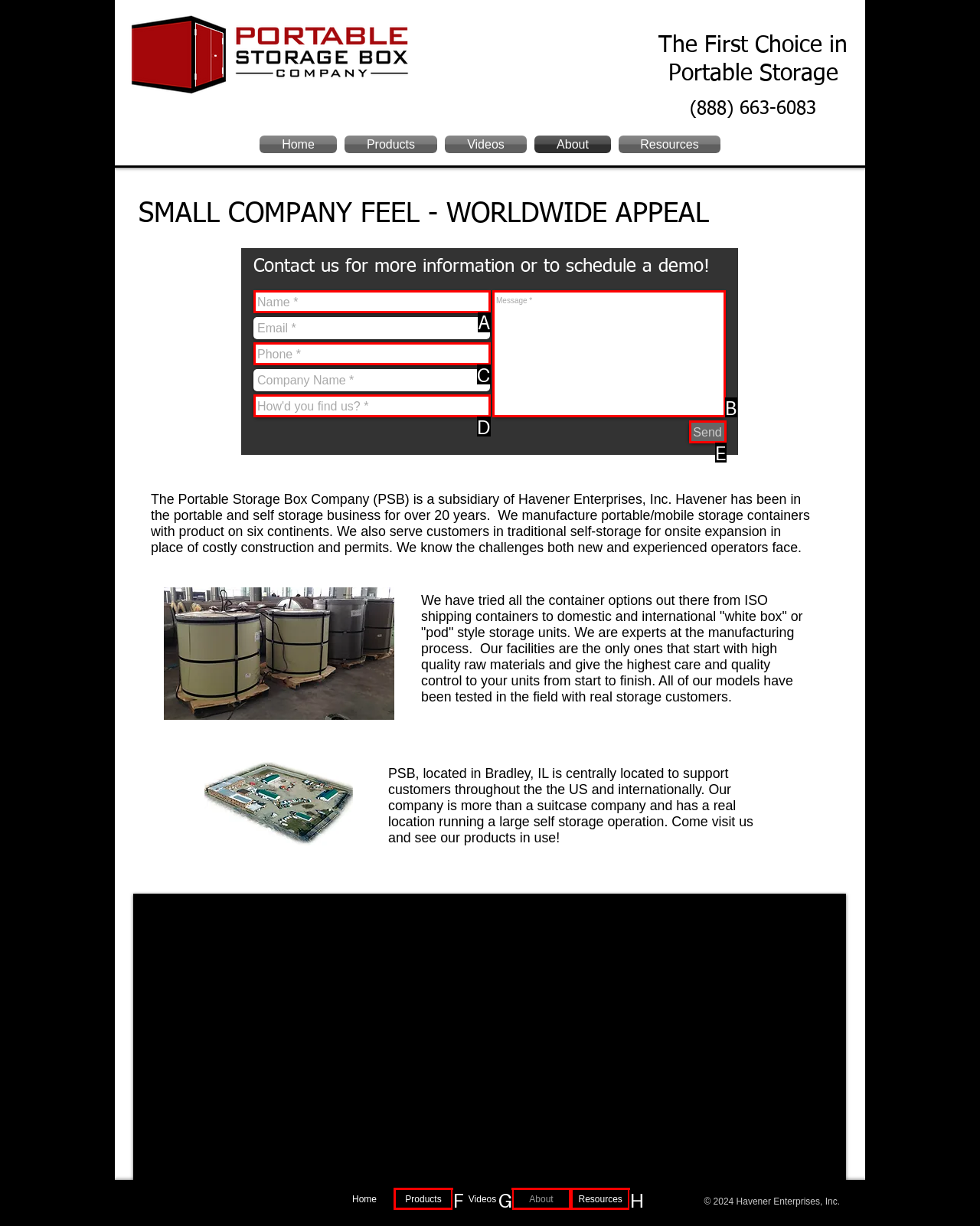Determine the letter of the element you should click to carry out the task: Enter your name in the input field
Answer with the letter from the given choices.

A